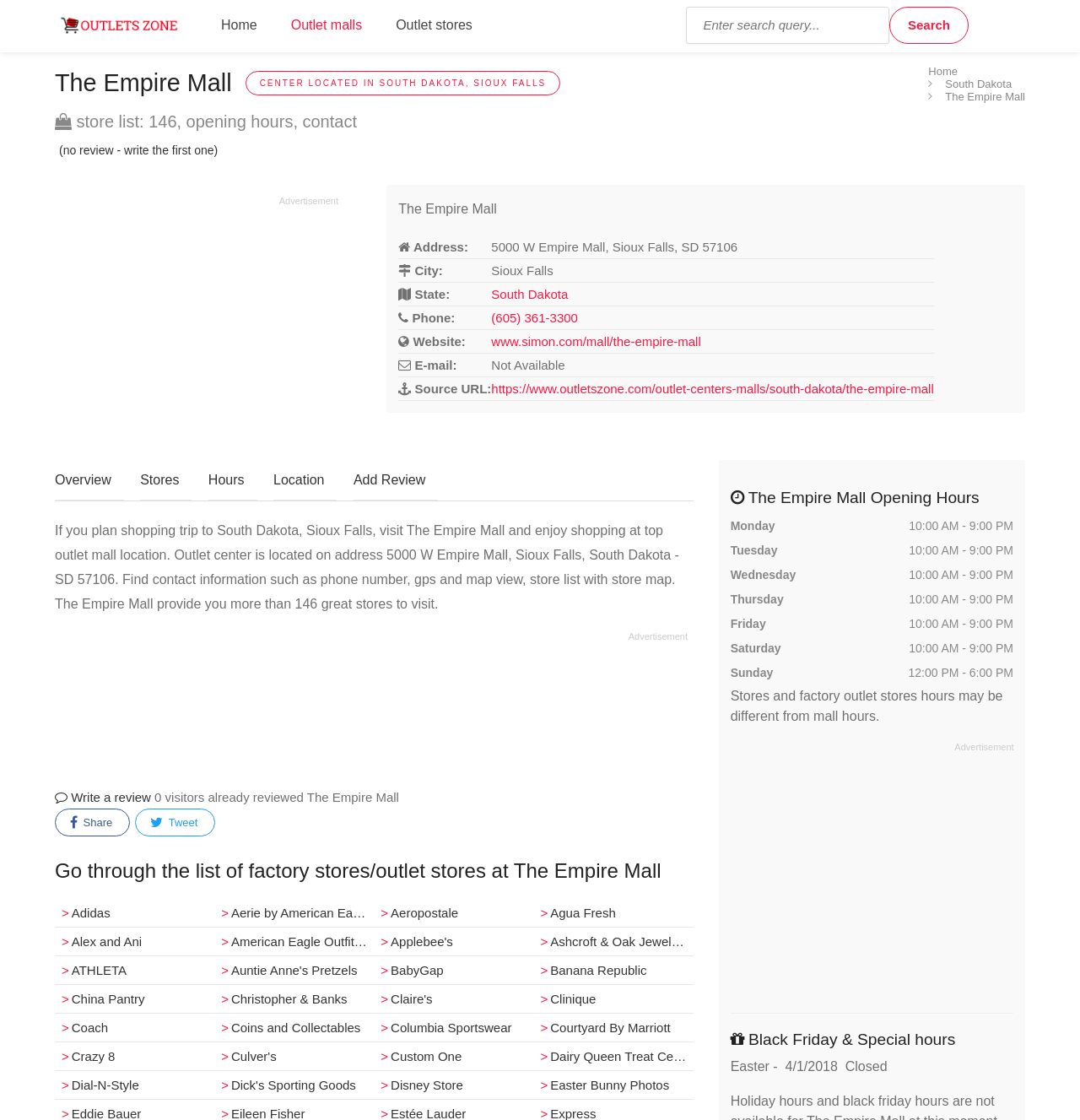Identify the bounding box coordinates for the element that needs to be clicked to fulfill this instruction: "Visit the homepage". Provide the coordinates in the format of four float numbers between 0 and 1: [left, top, right, bottom].

[0.193, 0.007, 0.25, 0.038]